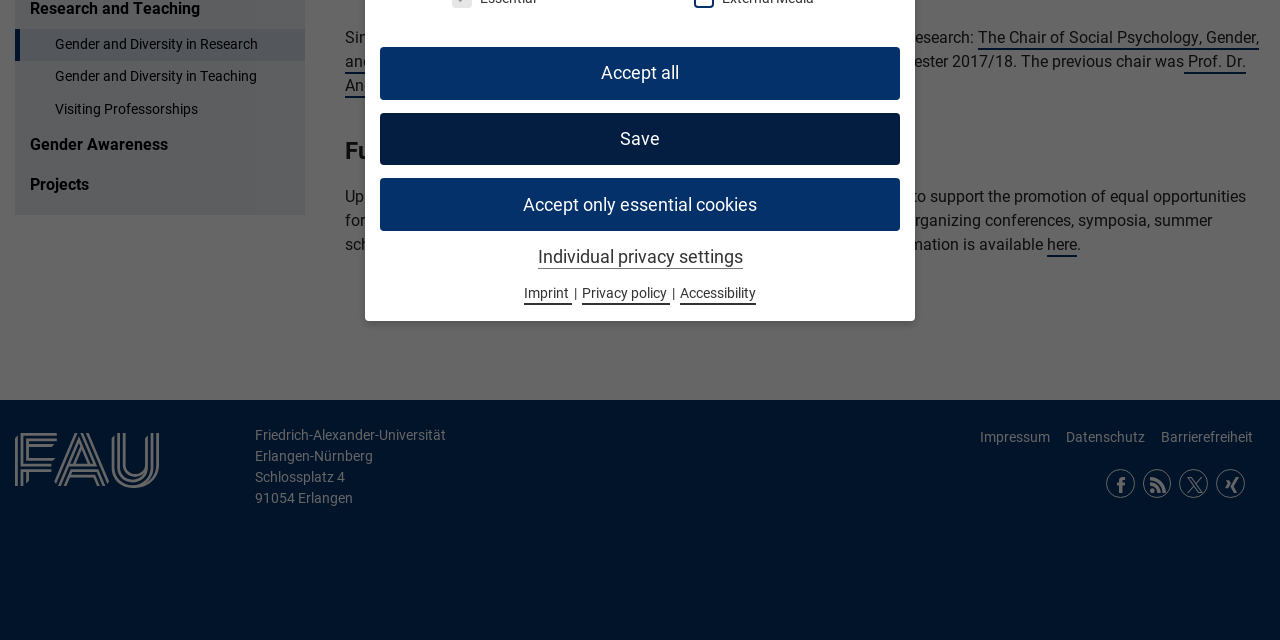Given the description "Datenschutz", determine the bounding box of the corresponding UI element.

[0.833, 0.652, 0.904, 0.714]